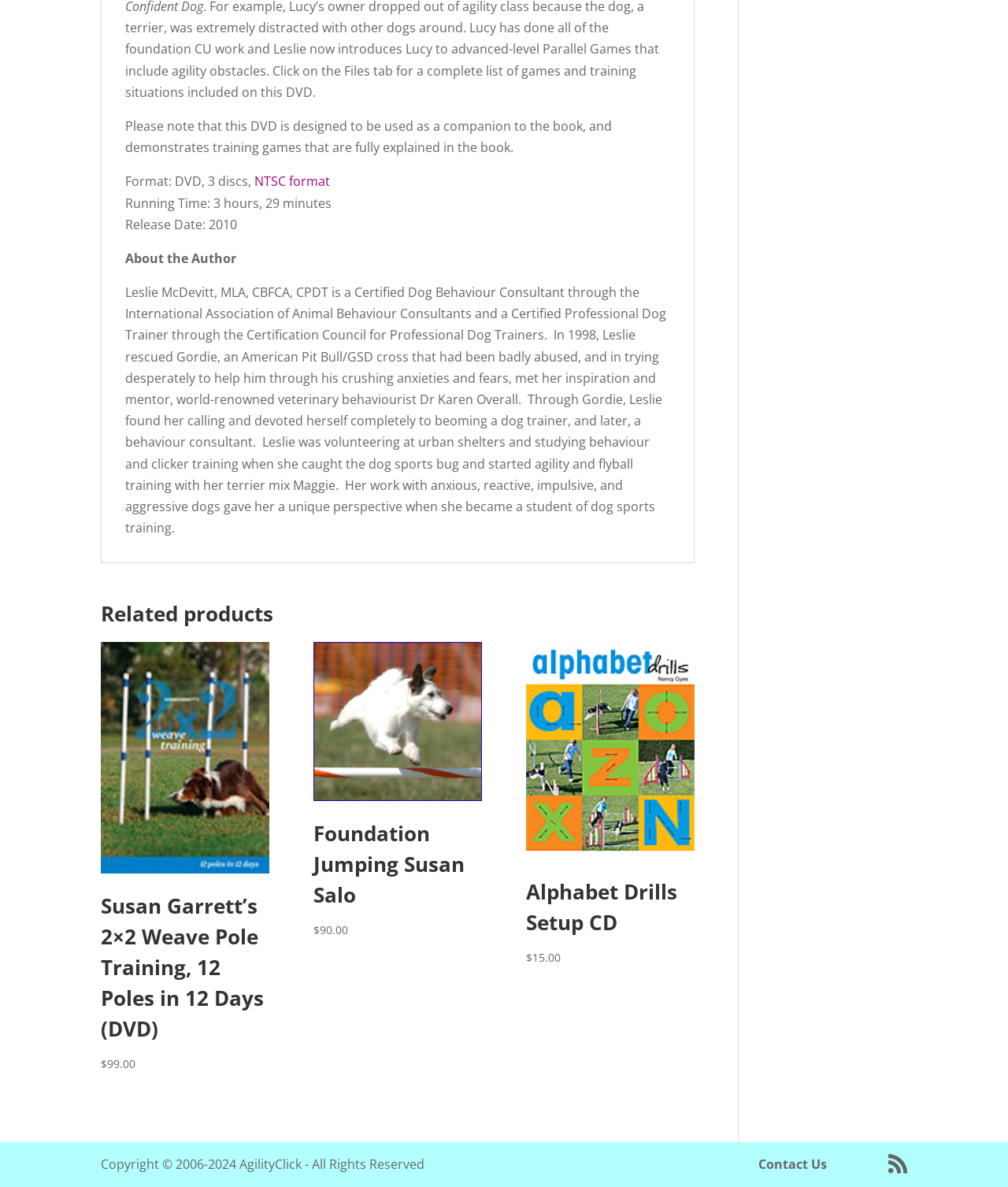How long is the running time of the DVD?
Answer briefly with a single word or phrase based on the image.

3 hours, 29 minutes